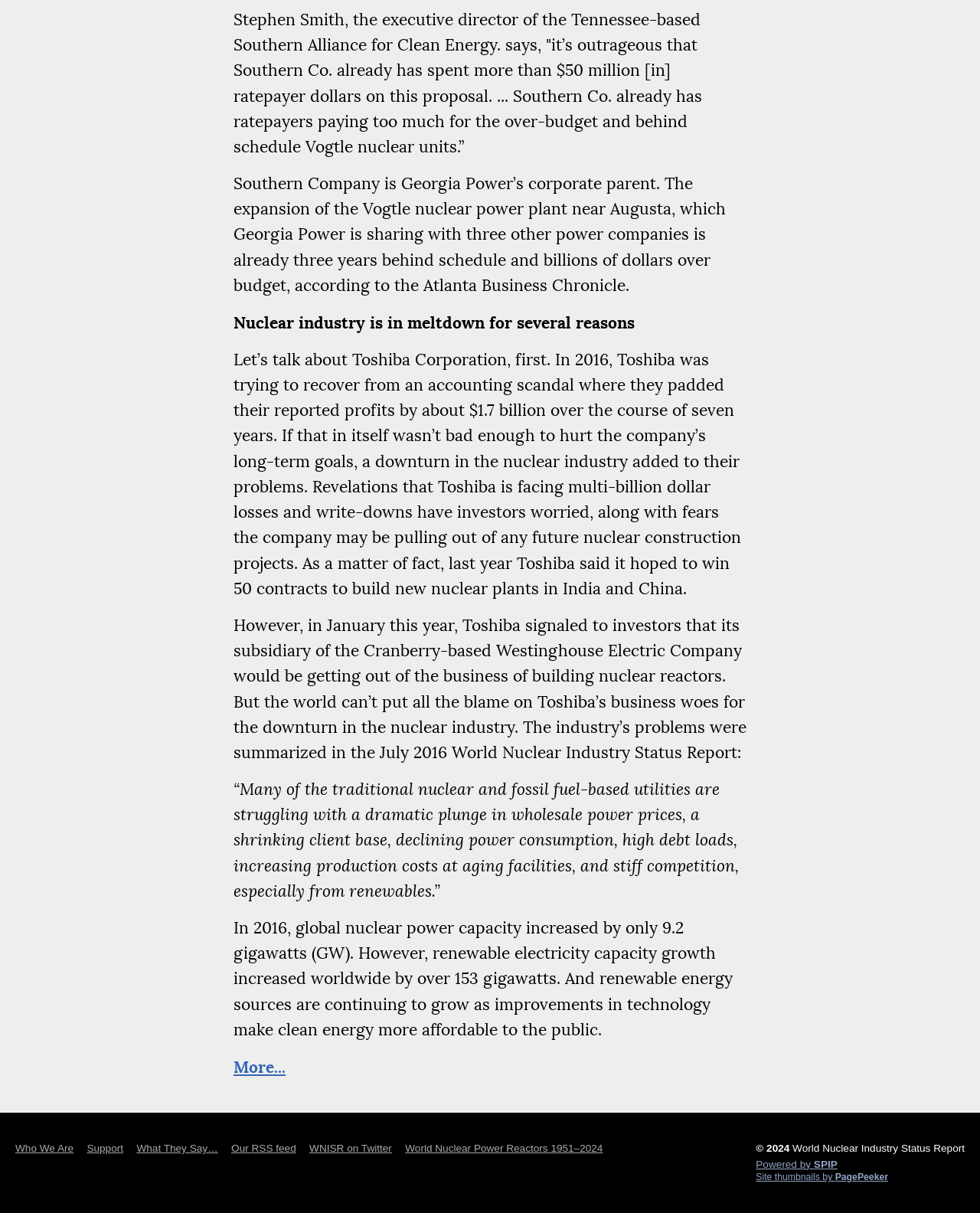Please find the bounding box coordinates of the element that needs to be clicked to perform the following instruction: "Check the 'World Nuclear Power Reactors 1951–2024'". The bounding box coordinates should be four float numbers between 0 and 1, represented as [left, top, right, bottom].

[0.413, 0.943, 0.615, 0.951]